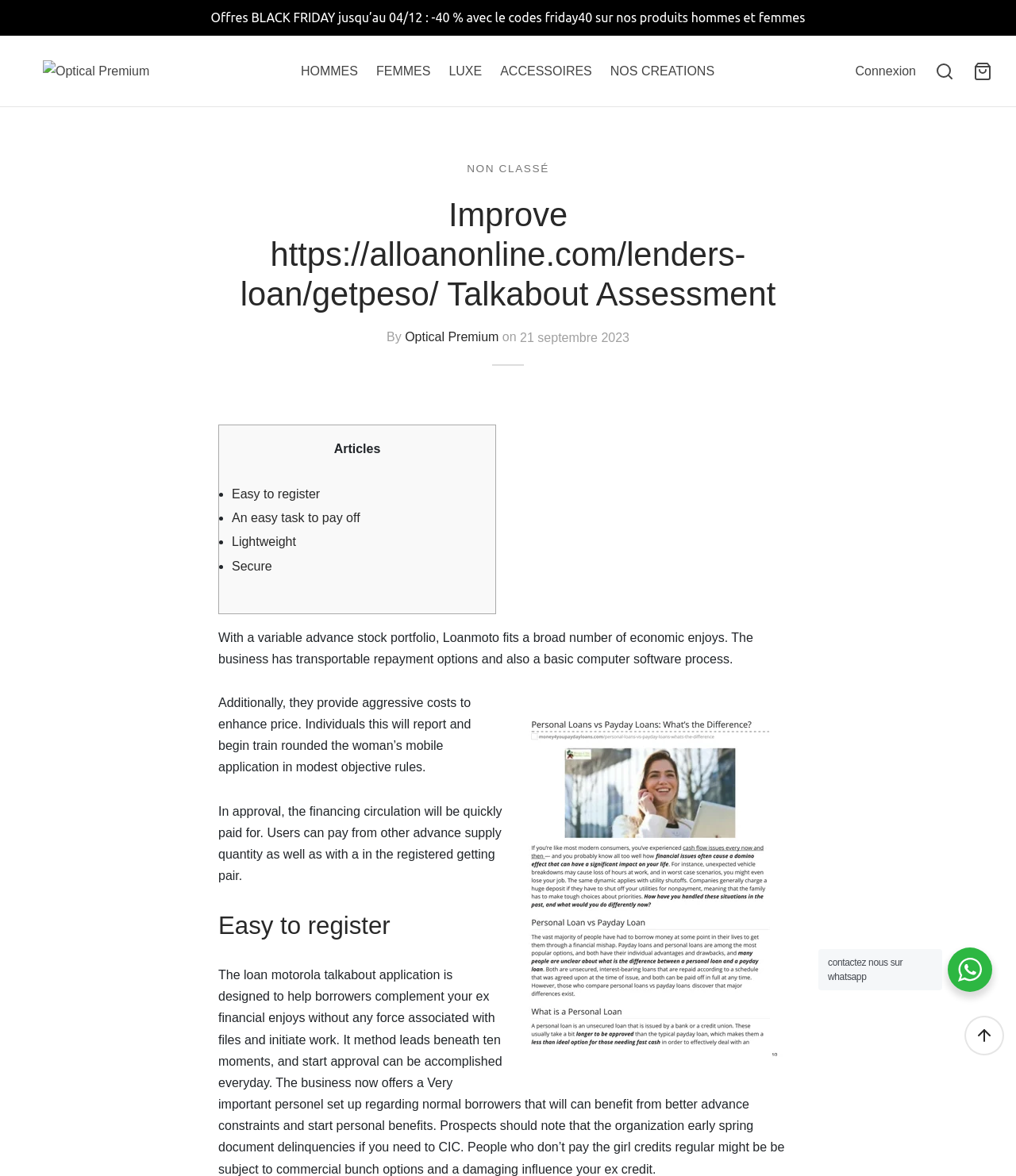Please specify the coordinates of the bounding box for the element that should be clicked to carry out this instruction: "Scroll To Top". The coordinates must be four float numbers between 0 and 1, formatted as [left, top, right, bottom].

[0.949, 0.864, 0.988, 0.897]